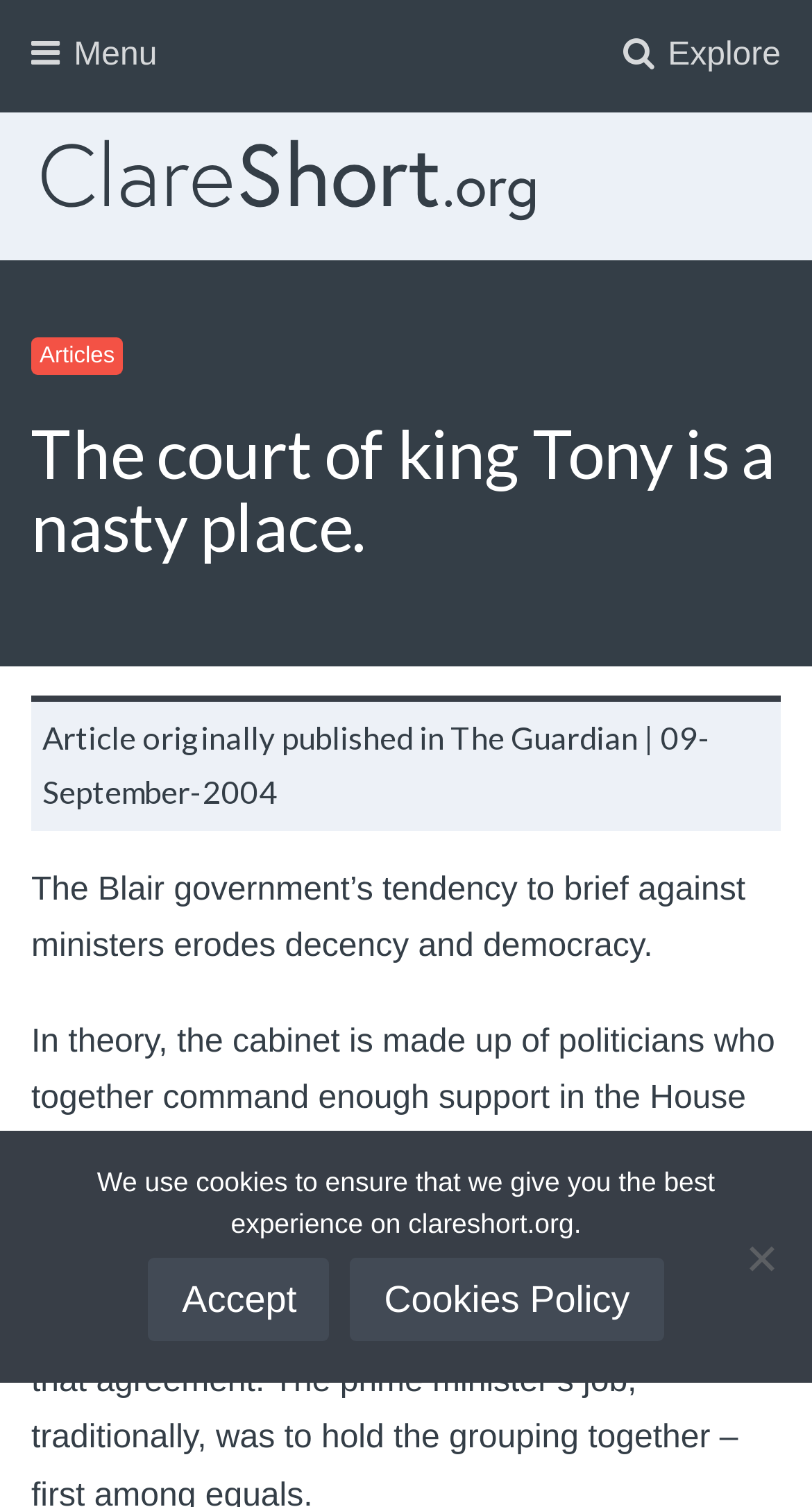Using floating point numbers between 0 and 1, provide the bounding box coordinates in the format (top-left x, top-left y, bottom-right x, bottom-right y). Locate the UI element described here: alt="Clare Short"

[0.038, 0.133, 0.679, 0.156]